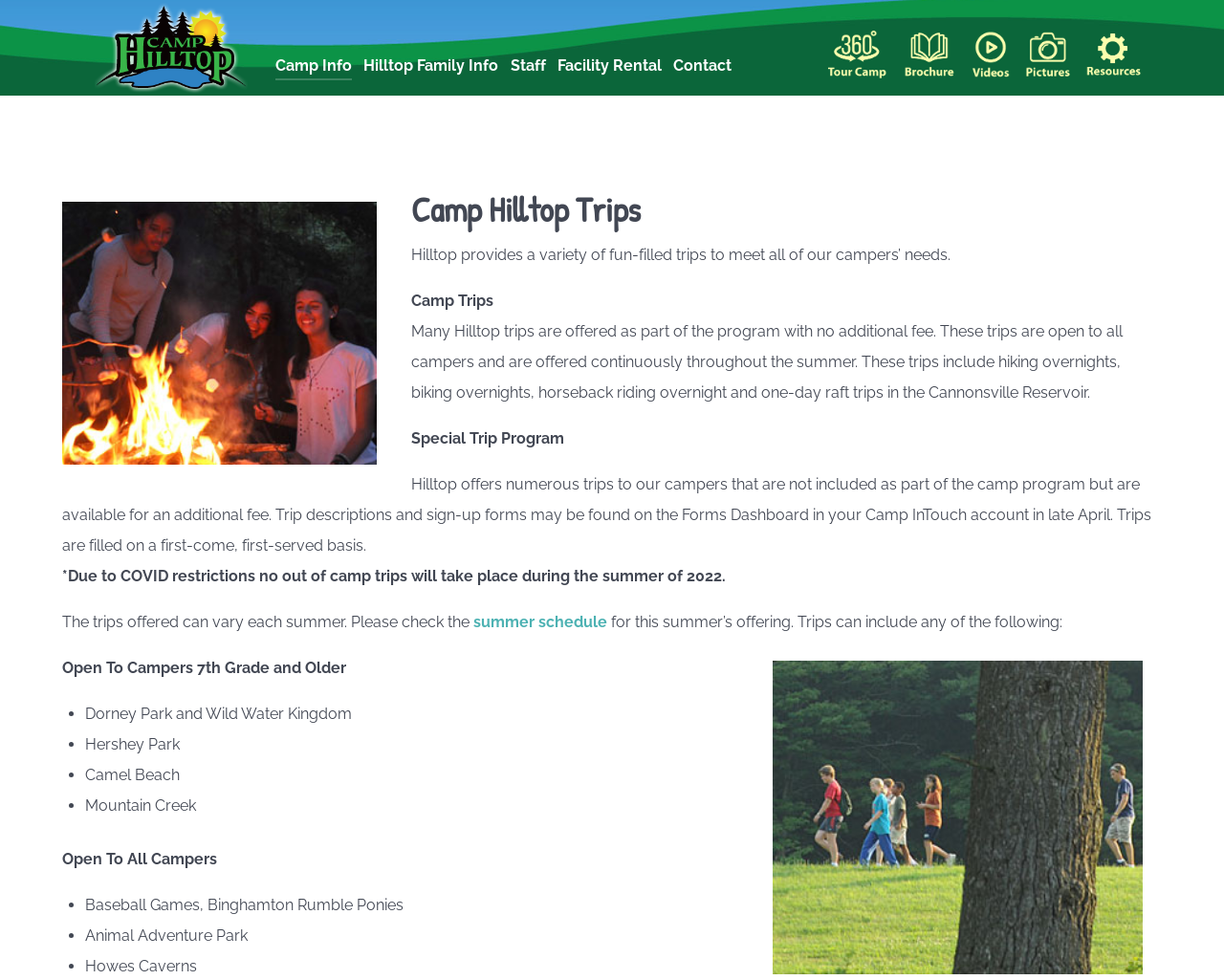Respond with a single word or phrase to the following question: What is the name of the reservoir mentioned in the text?

Cannonsville Reservoir